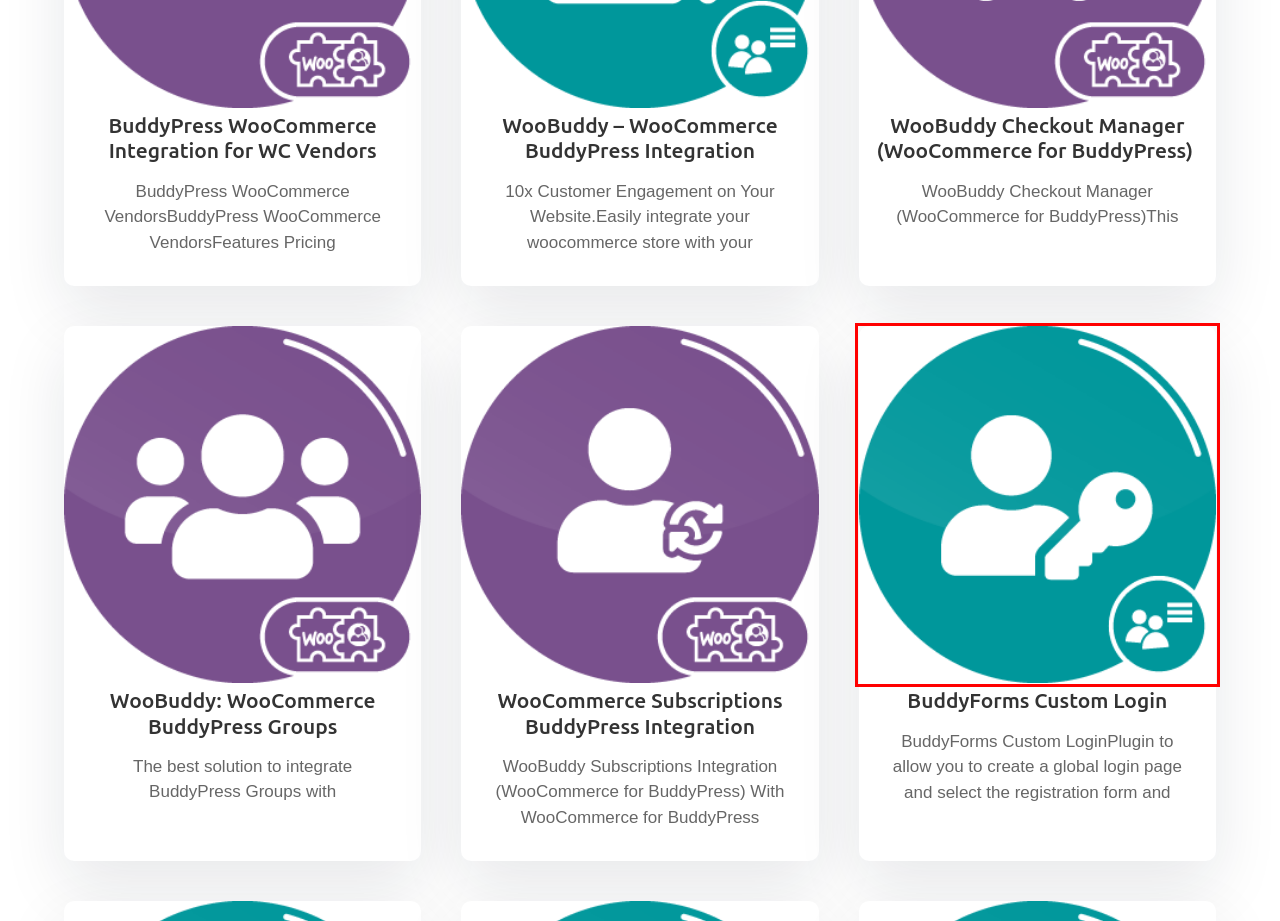Analyze the given webpage screenshot and identify the UI element within the red bounding box. Select the webpage description that best matches what you expect the new webpage to look like after clicking the element. Here are the candidates:
A. Themekraft Premium Membership - Building WordPress Since 2011
B. Invite Codes Archives
C. WordPress - WooCommerce - BuddyPress Plugins And Themes Build With Care
D. WordPress Contact The Author
E. WooBuddy: WooCommerce BuddyPress Groups
F. Sales Archives
G. Beautiful WordPress Custom Login Page
H. WooCommerce Subscriptions BuddyPress Integration

G